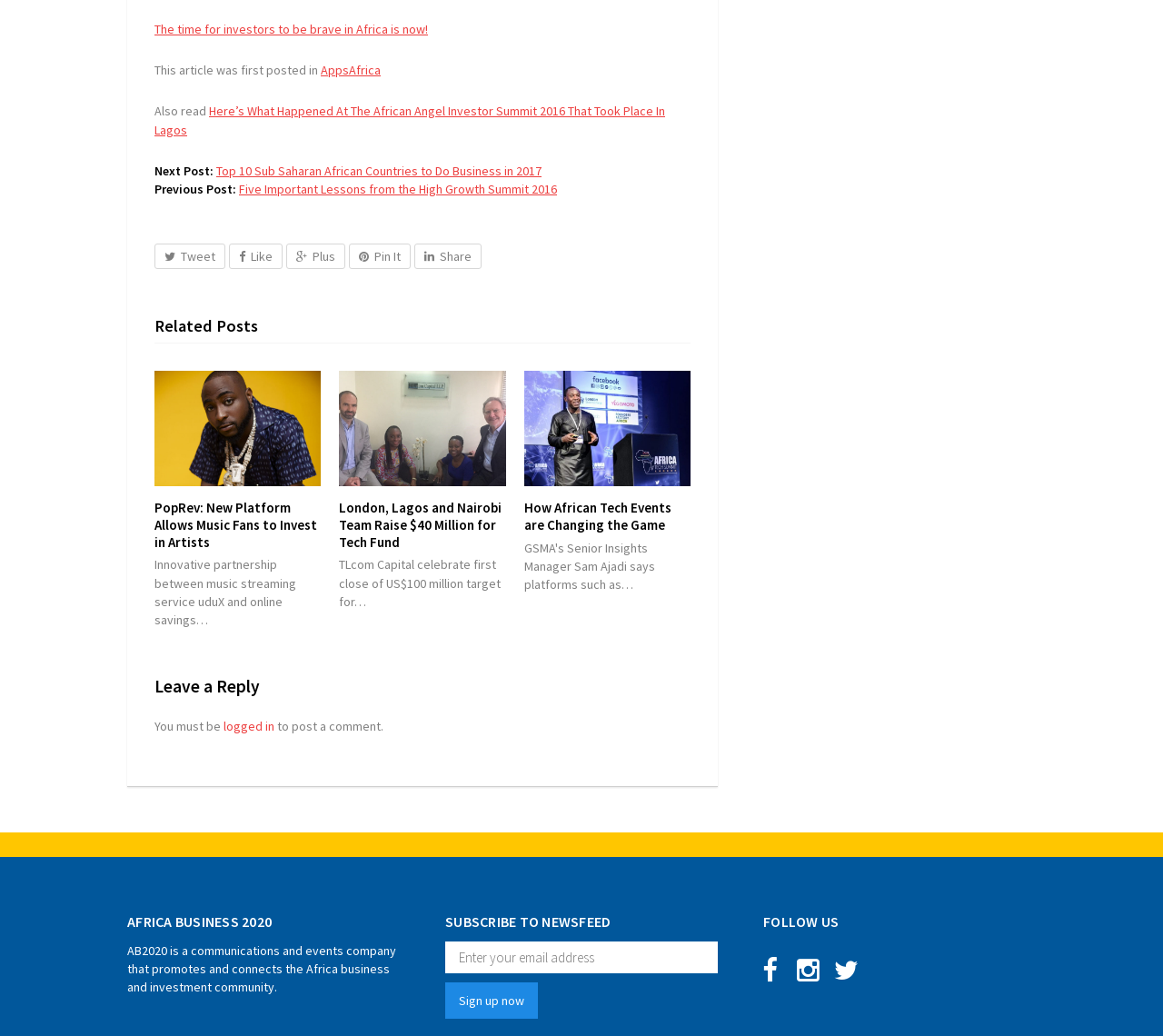Refer to the image and provide an in-depth answer to the question: 
What is the title of the first article?

I found the title of the first article by looking at the link element with the text 'The time for investors to be brave in Africa is now!' which is located at the top of the webpage.